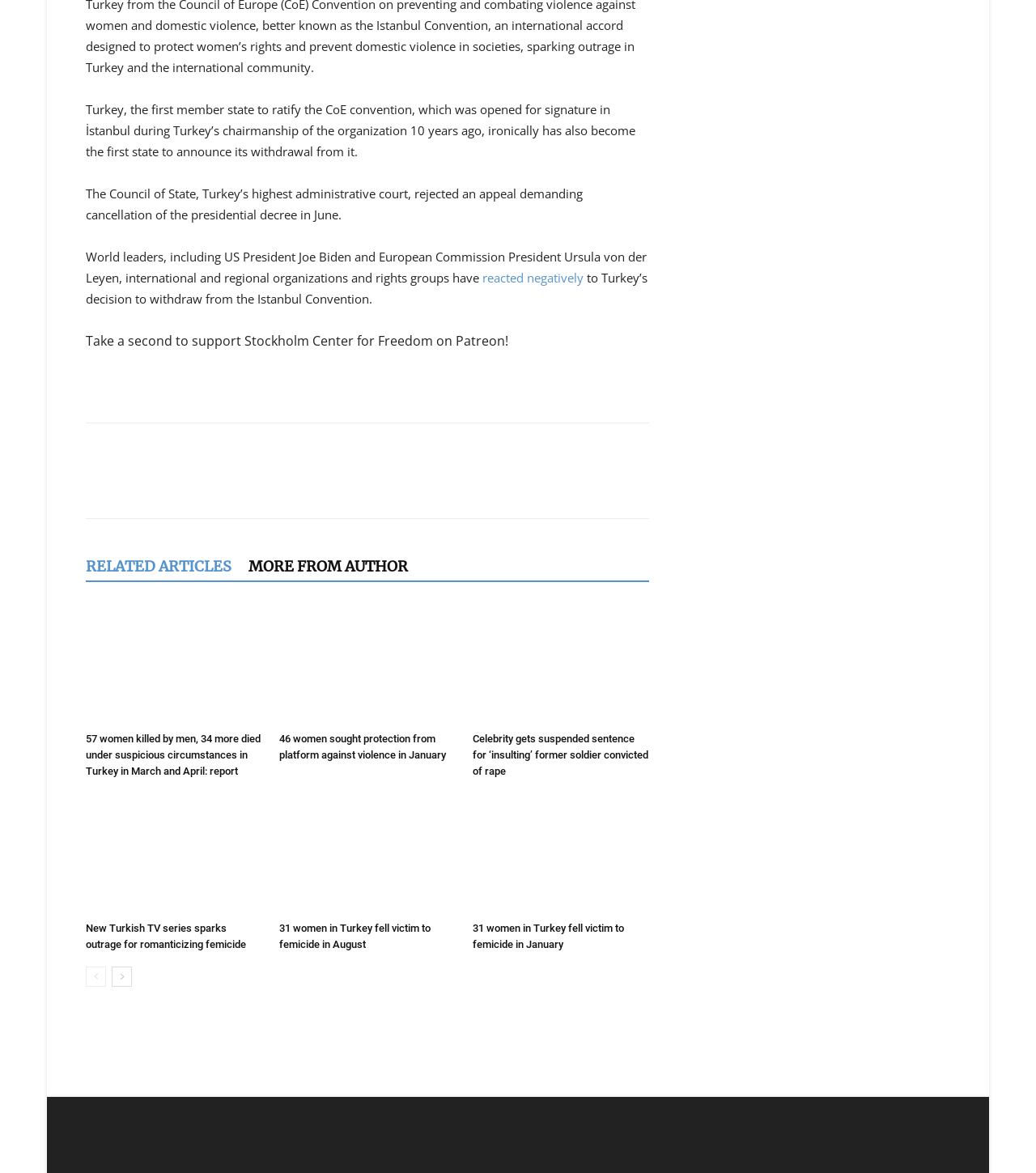How many links are there in the 'RELATED ARTICLES MORE FROM AUTHOR' section?
Please provide a comprehensive answer based on the information in the image.

In the 'RELATED ARTICLES MORE FROM AUTHOR' section, there are two links: 'RELATED ARTICLES' and 'MORE FROM AUTHOR'. These links are likely used to navigate to related articles or to view more content from the same author.